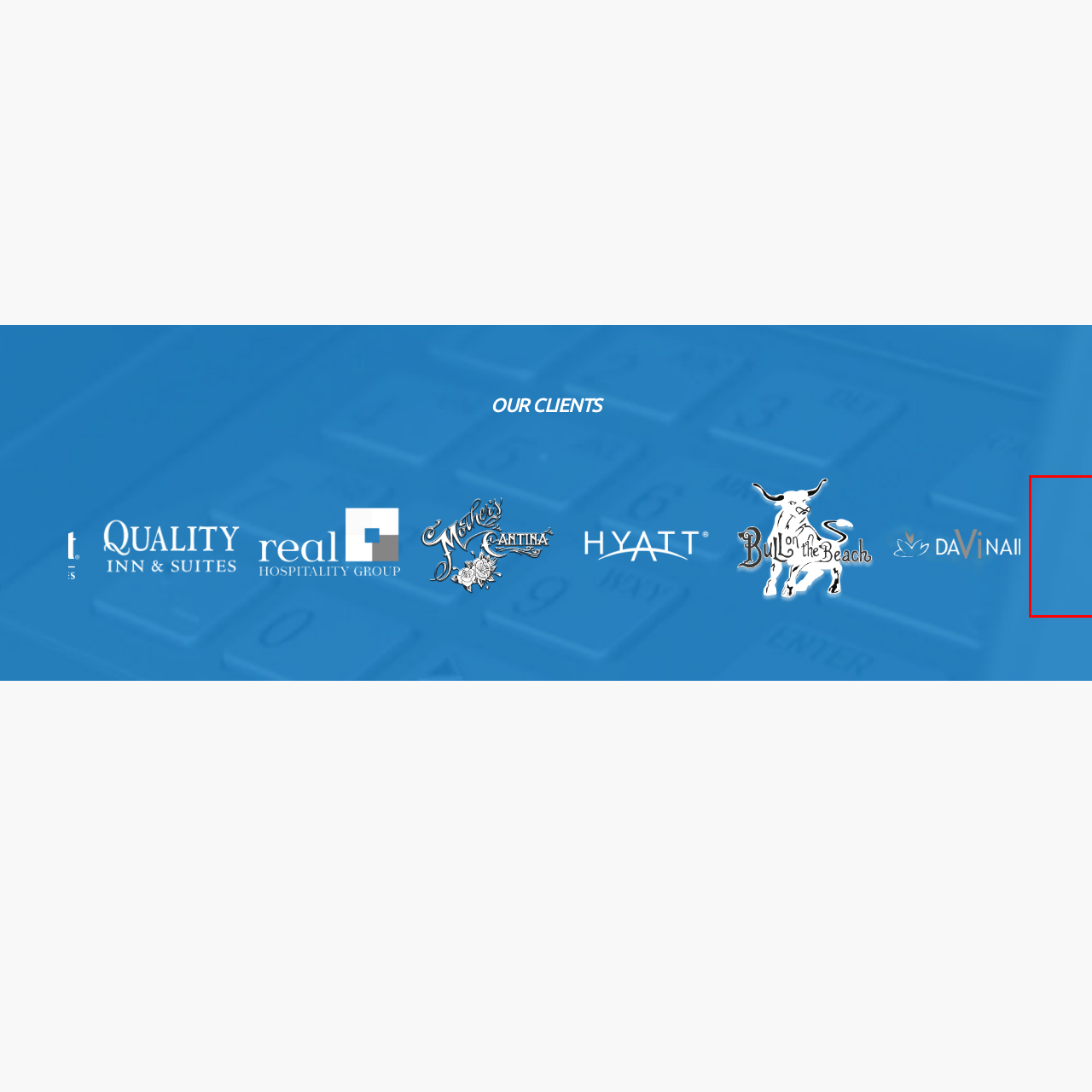What is the purpose of this design element?
Inspect the image area outlined by the red bounding box and deliver a detailed response to the question, based on the elements you observe.

The caption suggests that this design element, likely a client or branding graphic, is used in corporate settings or promotional materials to emphasize clarity and impact, effectively capturing attention.